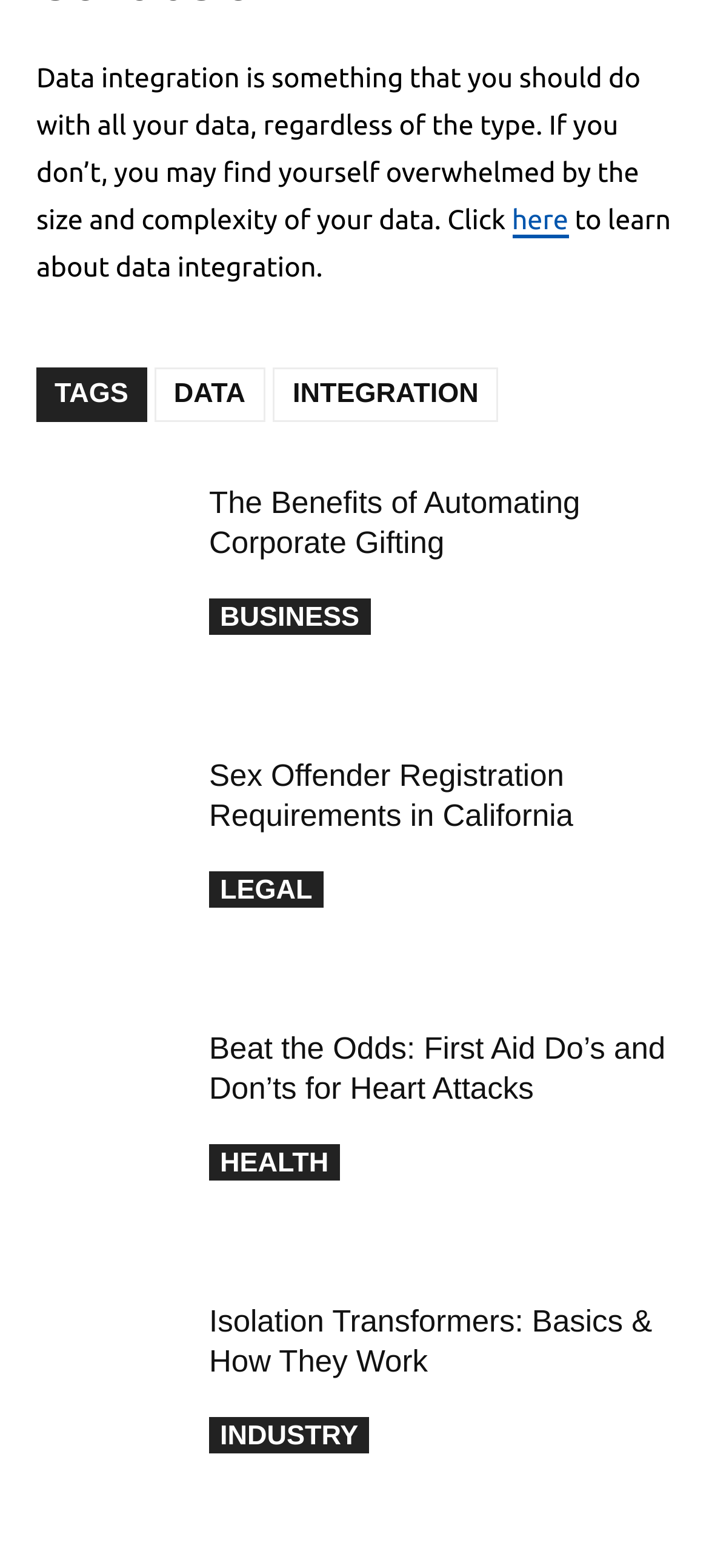What is the category of the article about heart attacks?
Identify the answer in the screenshot and reply with a single word or phrase.

HEALTH